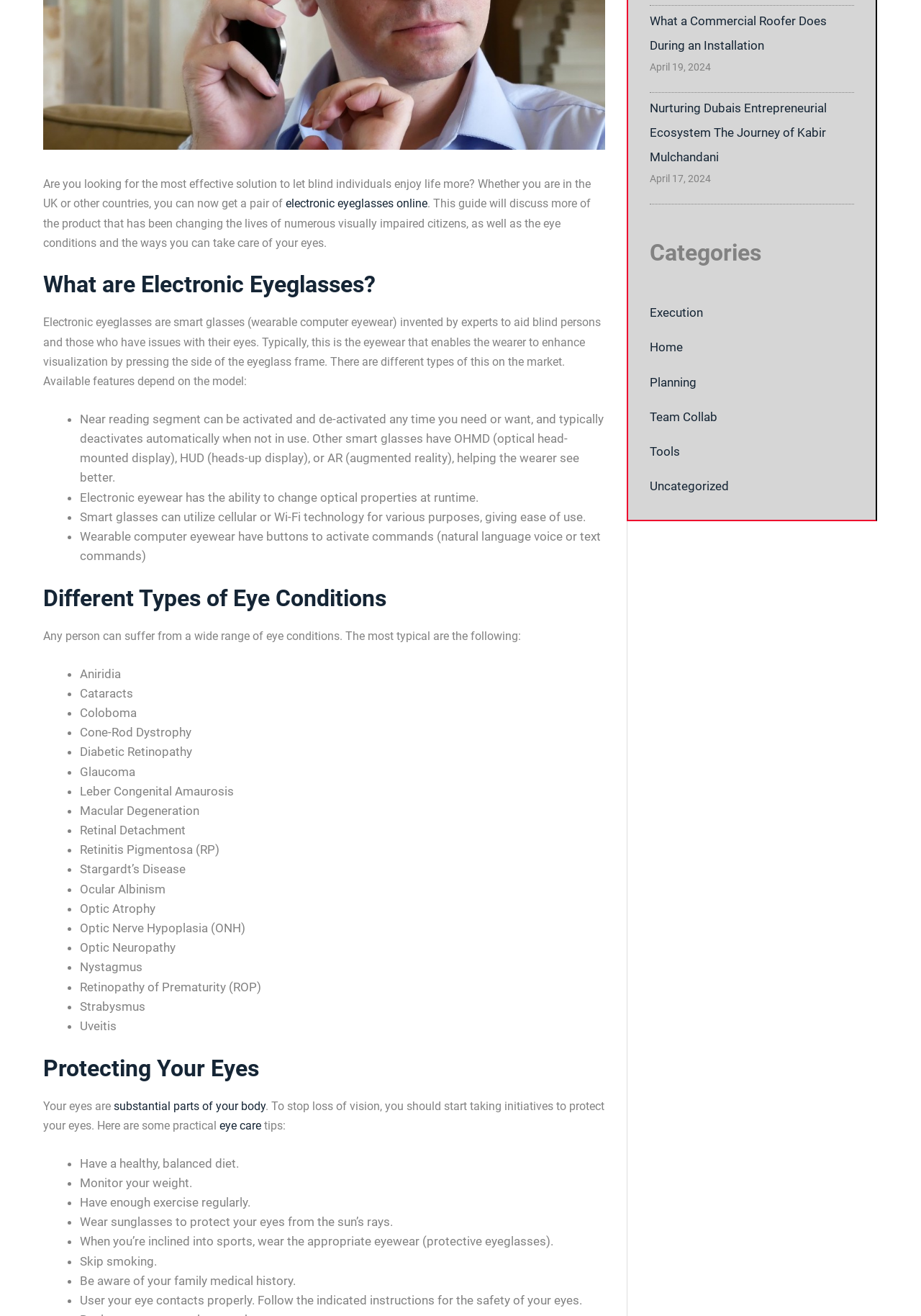Using the webpage screenshot, find the UI element described by Uncategorized. Provide the bounding box coordinates in the format (top-left x, top-left y, bottom-right x, bottom-right y), ensuring all values are floating point numbers between 0 and 1.

[0.705, 0.364, 0.791, 0.375]